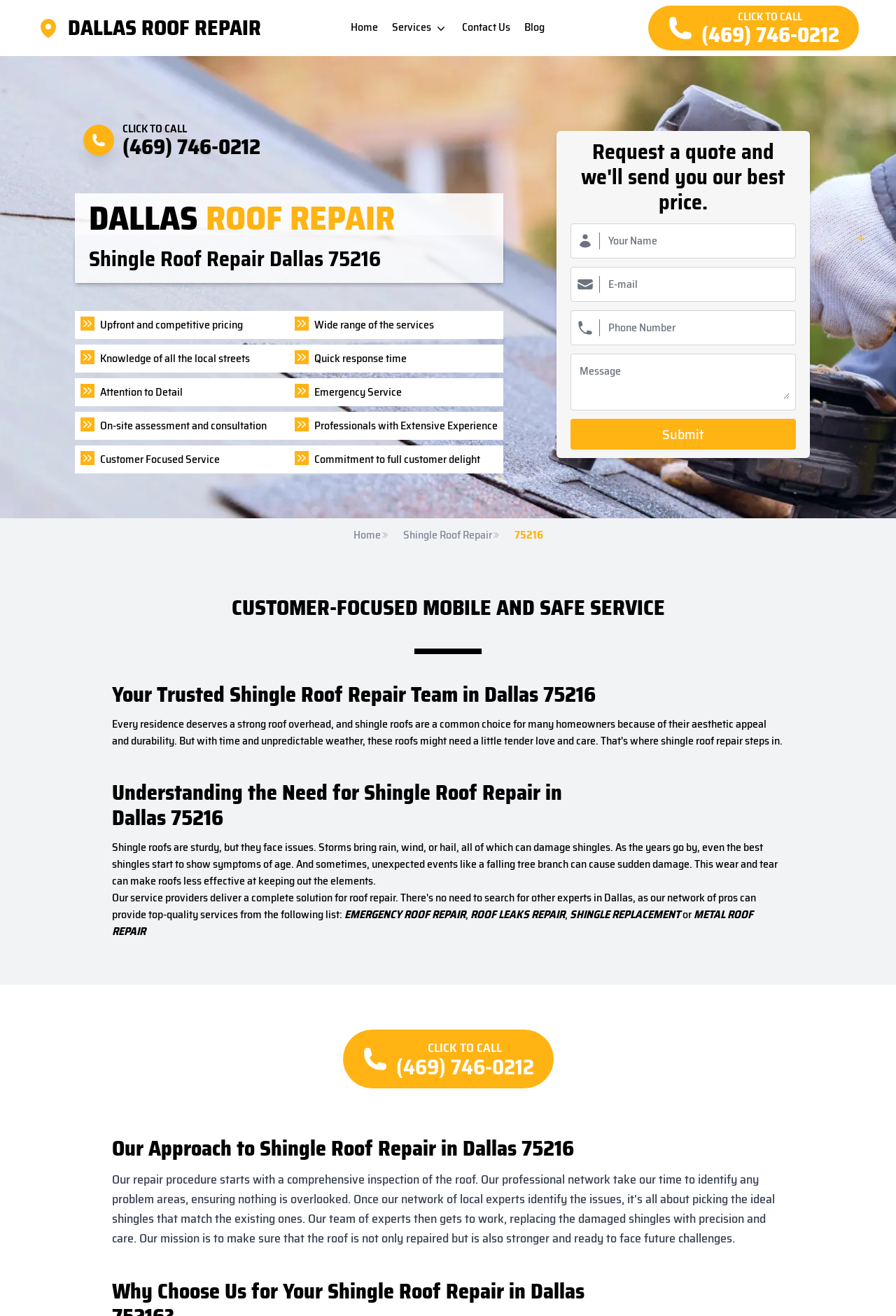Give the bounding box coordinates for the element described by: "Shingle Roof Repair".

[0.45, 0.4, 0.558, 0.414]